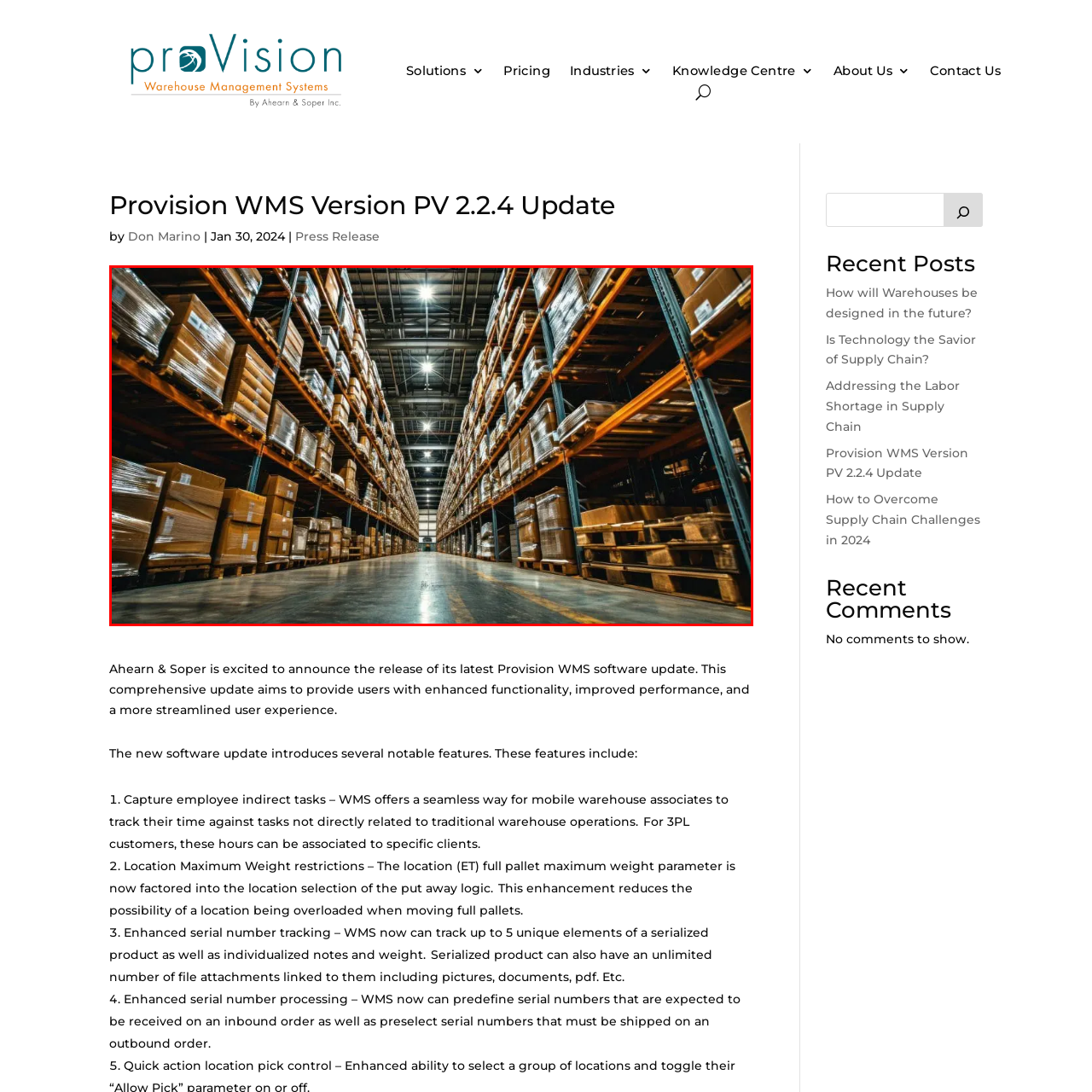Offer an in-depth caption for the image content enclosed by the red border.

The image captures a wide-angle view of a modern warehouse, featuring towering shelves stacked with neatly organized boxes and pallets. The perspective is from ground level, emphasizing the impressive height of the racking systems that are filled with merchandise. Bright overhead lights illuminate the aisle, creating a well-lit environment that enhances visibility for operations. The arrangement of the boxes suggests a systematic approach to inventory management, indicative of an efficient warehousing process. This visual representation aligns with Ahearn & Soper's announcement of their Provision WMS software update, which focuses on enhanced functionality and improved performance in warehouse and logistics management. The image serves to illustrate the scale and organization typical of contemporary warehouse operations, highlighting the importance of efficient space utilization in supply chain processes.